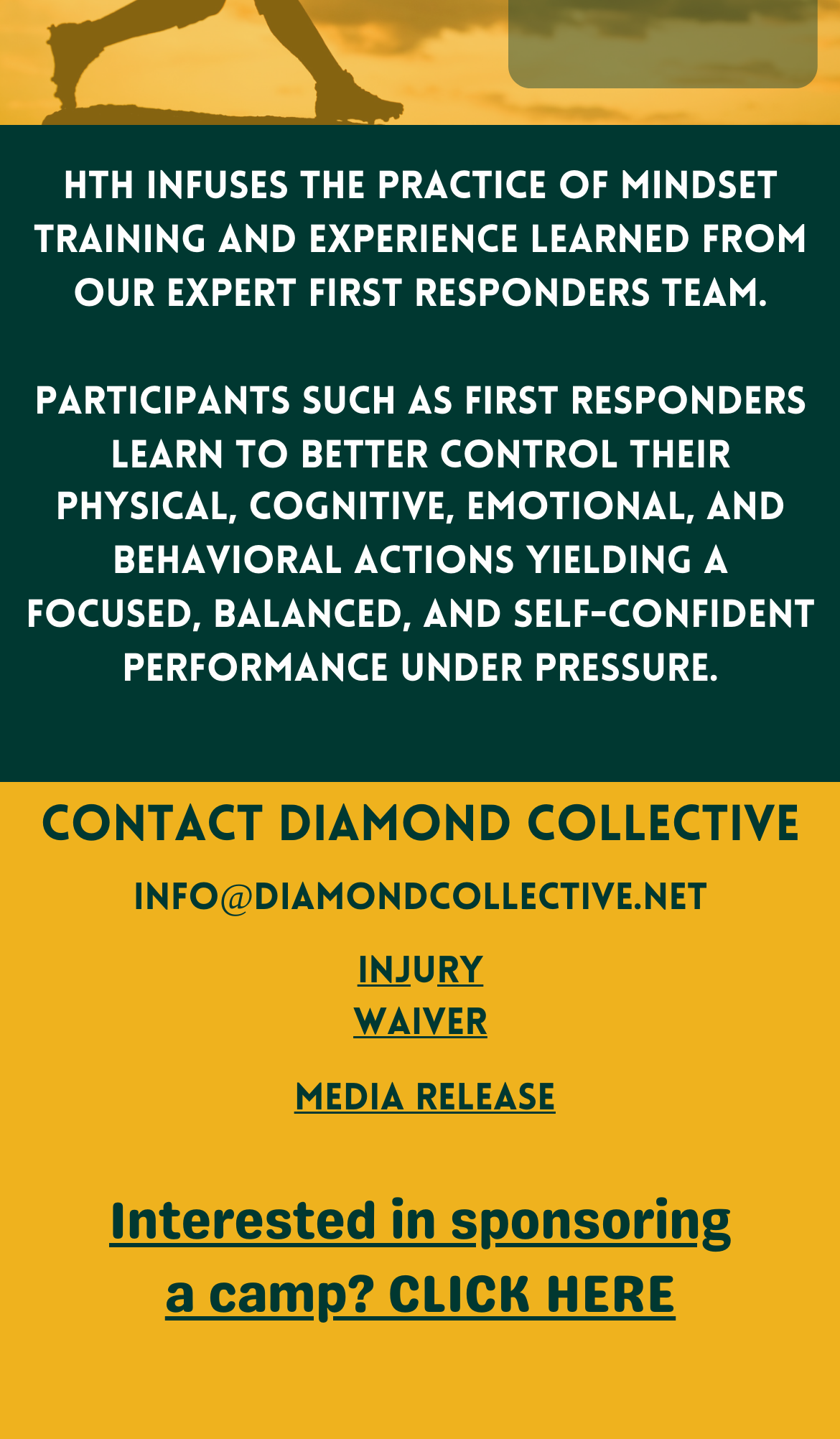Find the bounding box of the element with the following description: "Media Release". The coordinates must be four float numbers between 0 and 1, formatted as [left, top, right, bottom].

[0.35, 0.754, 0.661, 0.779]